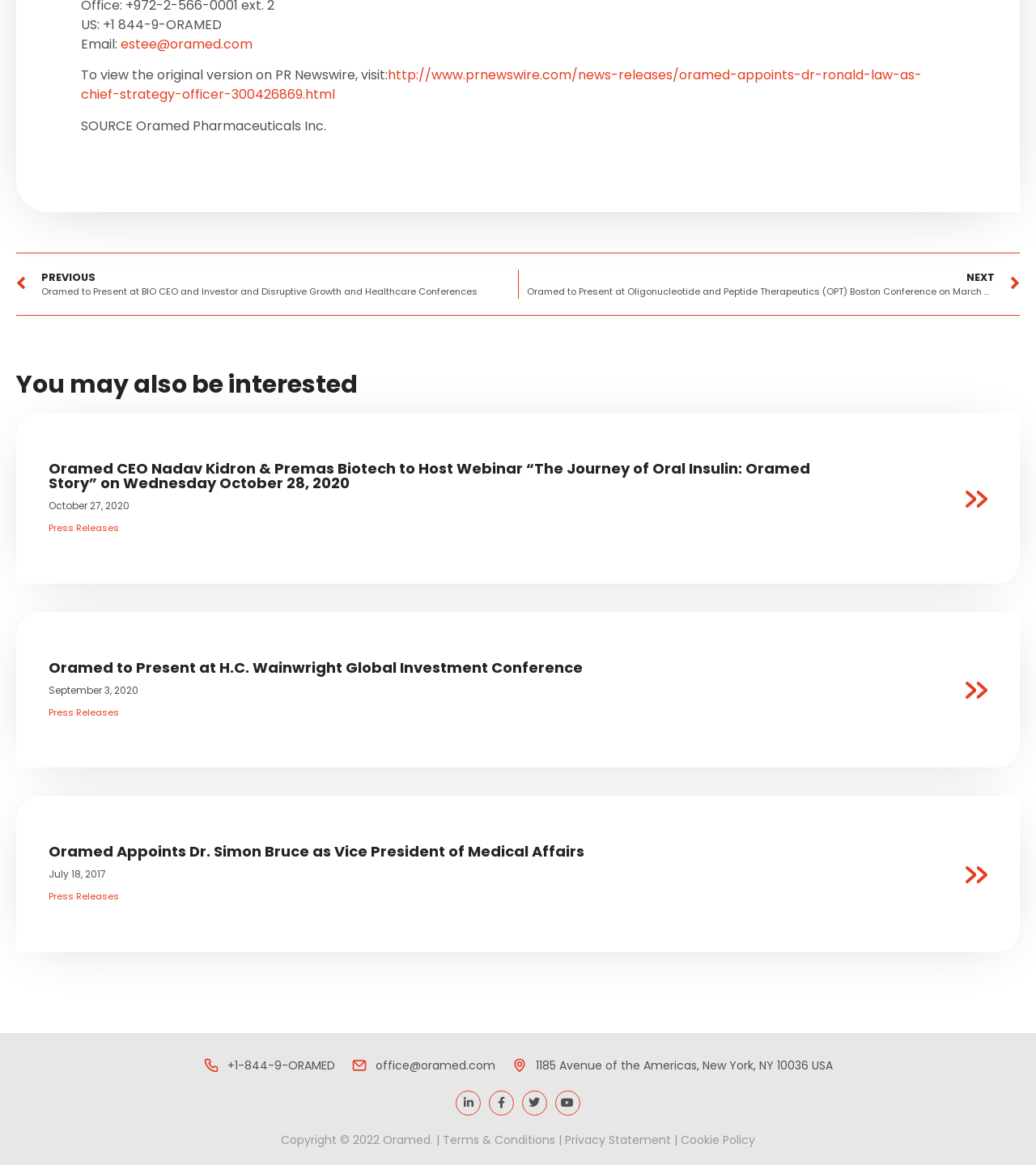Please identify the bounding box coordinates of the clickable element to fulfill the following instruction: "View Oramed's press releases". The coordinates should be four float numbers between 0 and 1, i.e., [left, top, right, bottom].

[0.047, 0.448, 0.115, 0.459]